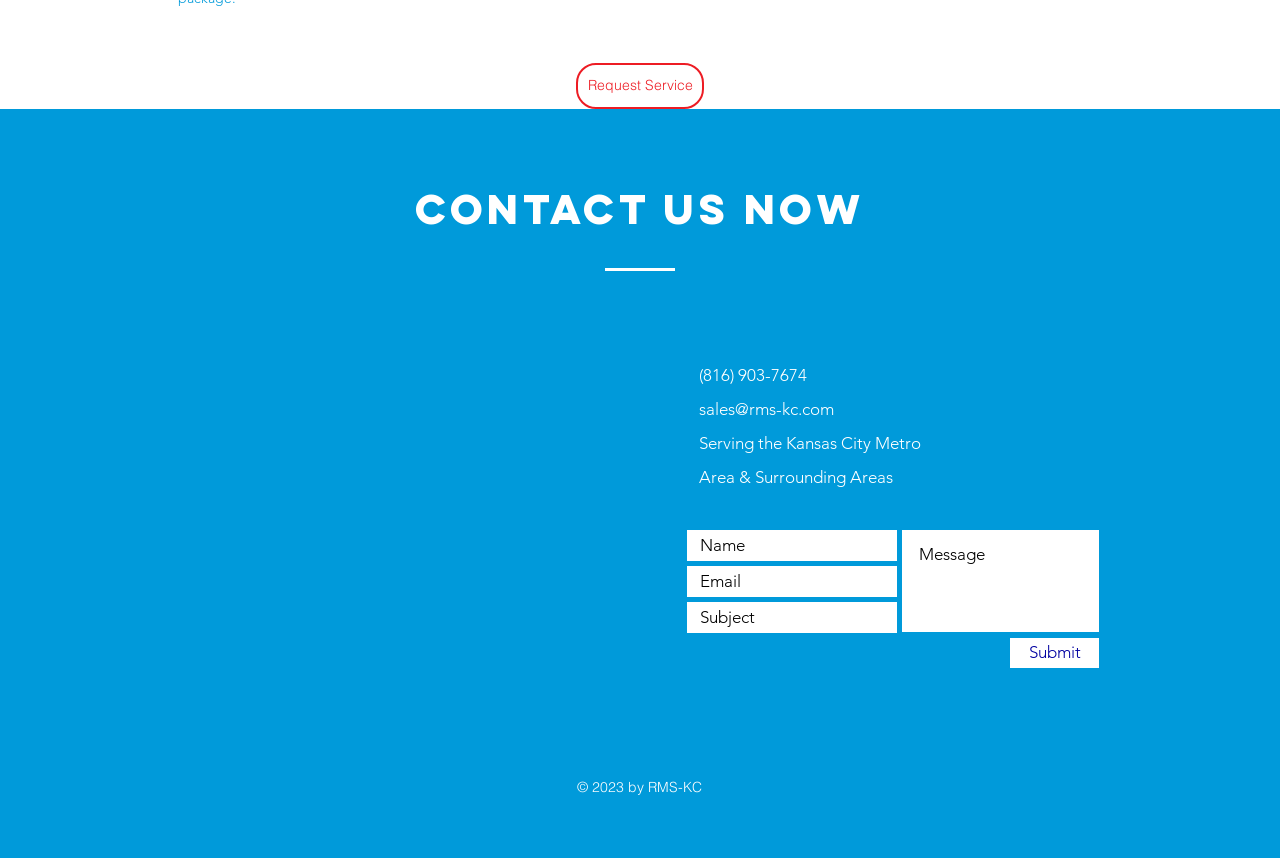Determine the bounding box coordinates for the area that should be clicked to carry out the following instruction: "Send an email to 'sales@rms-kc.com'".

[0.546, 0.465, 0.652, 0.488]